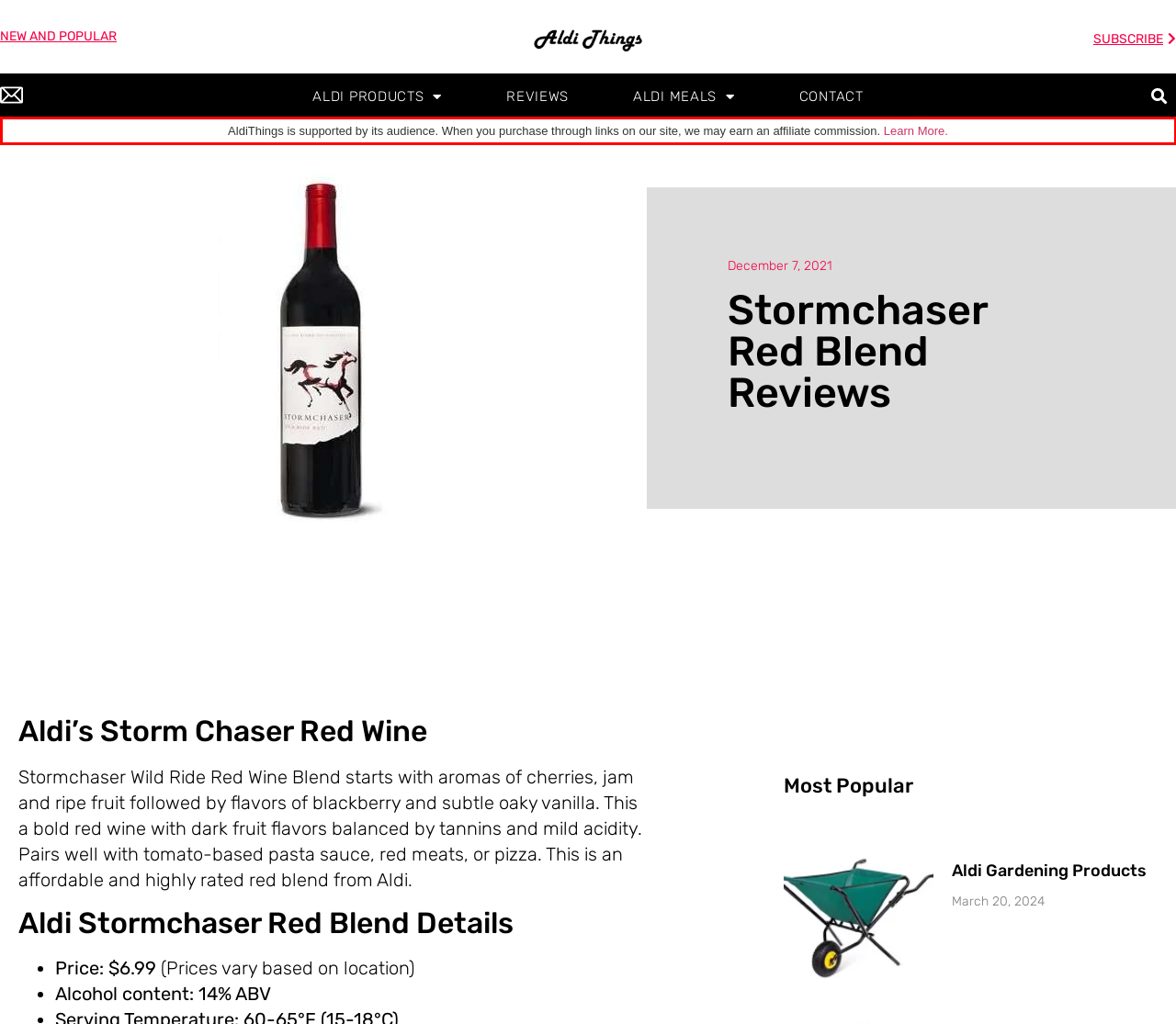Please examine the webpage screenshot and extract the text within the red bounding box using OCR.

AldiThings is supported by its audience. When you purchase through links on our site, we may earn an affiliate commission. Learn More.